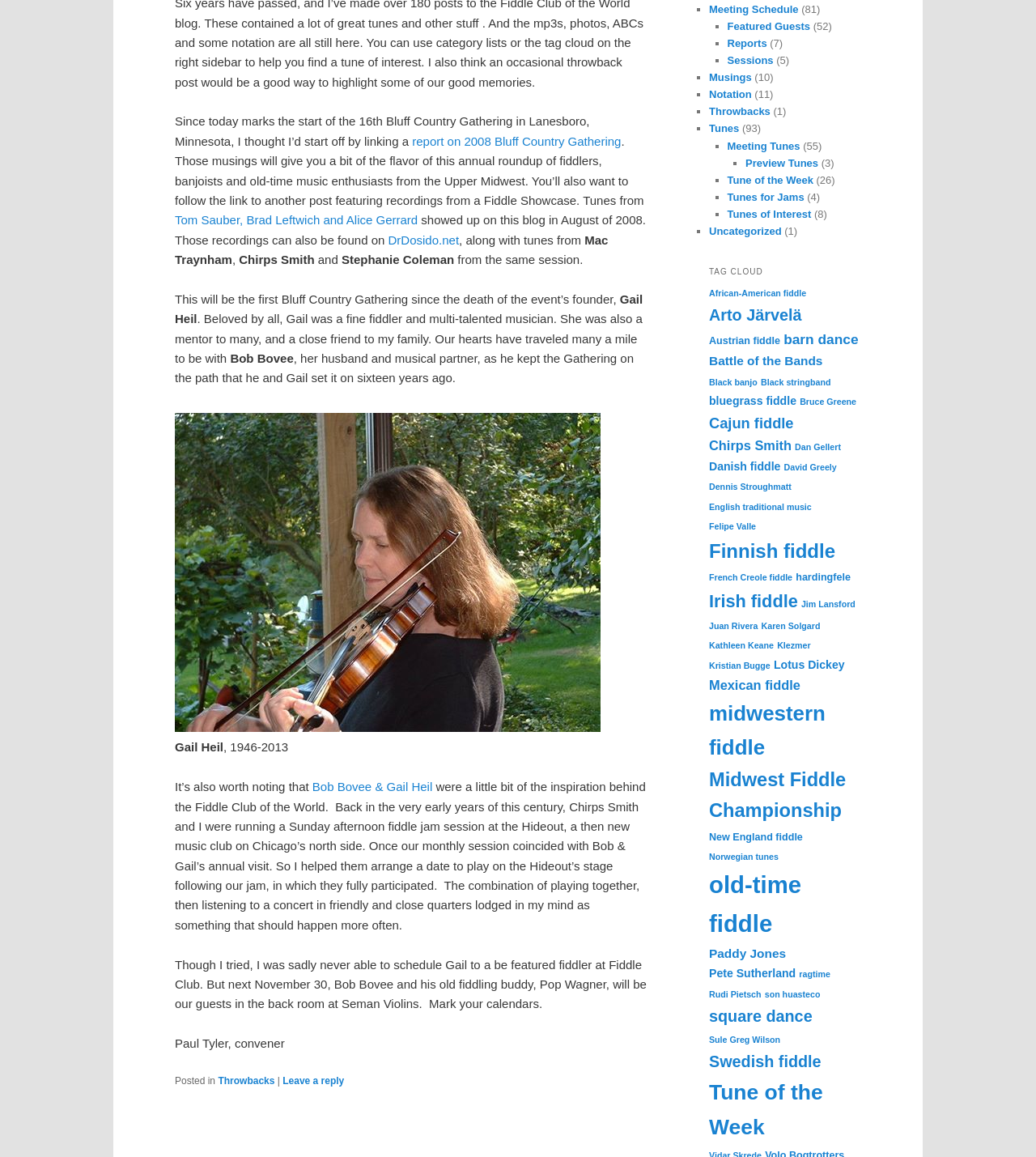Predict the bounding box of the UI element that fits this description: "Leave a reply".

[0.273, 0.929, 0.332, 0.939]